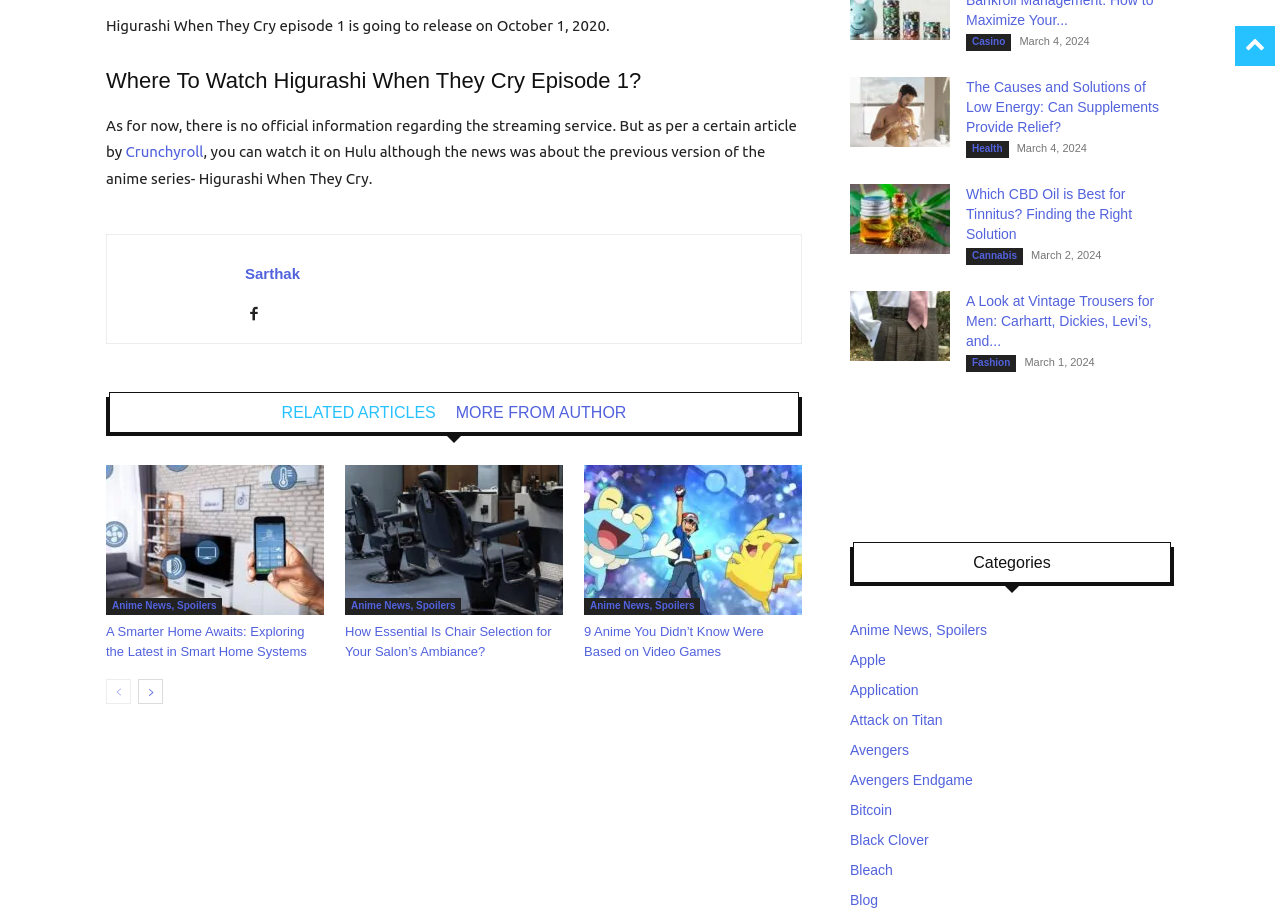Based on the element description: "Anime News, Spoilers", identify the bounding box coordinates for this UI element. The coordinates must be four float numbers between 0 and 1, listed as [left, top, right, bottom].

[0.664, 0.676, 0.771, 0.693]